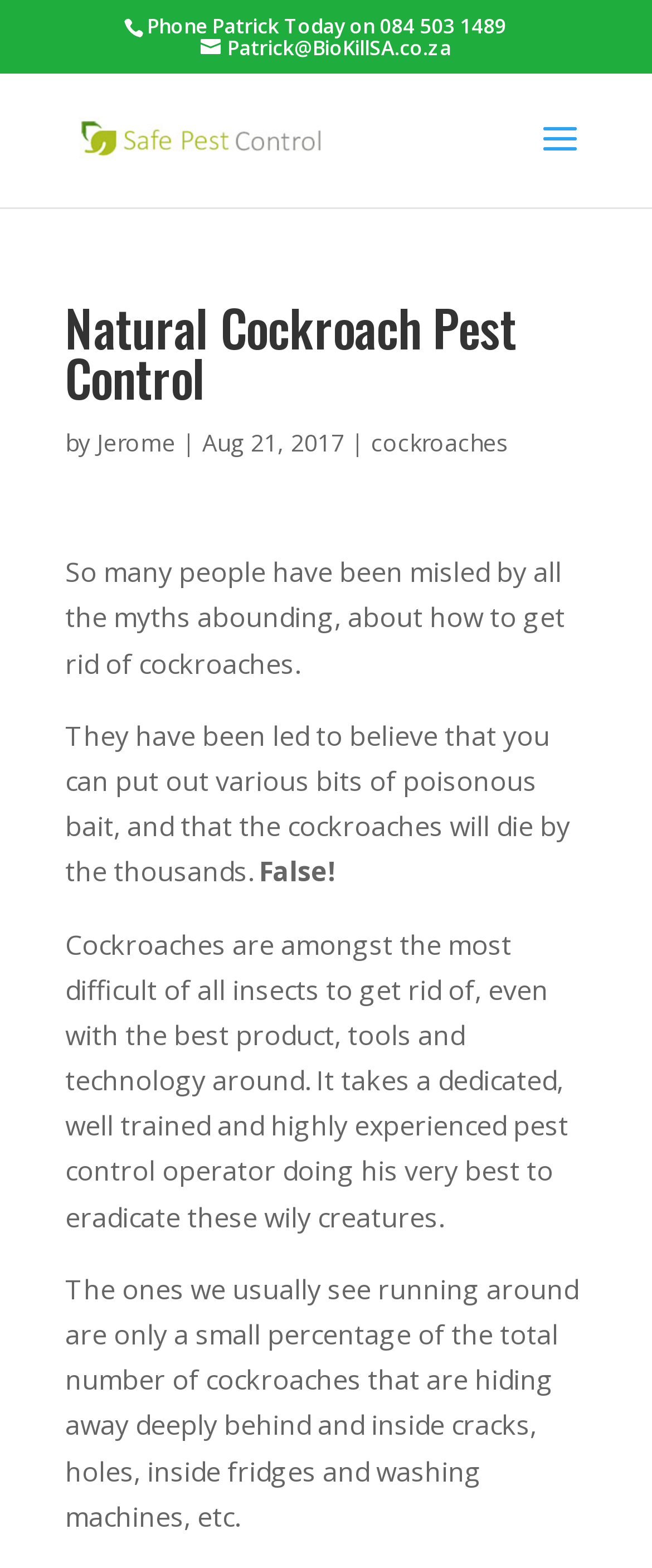Identify the bounding box of the UI element that matches this description: "alt="Safe Pest Control"".

[0.11, 0.076, 0.51, 0.099]